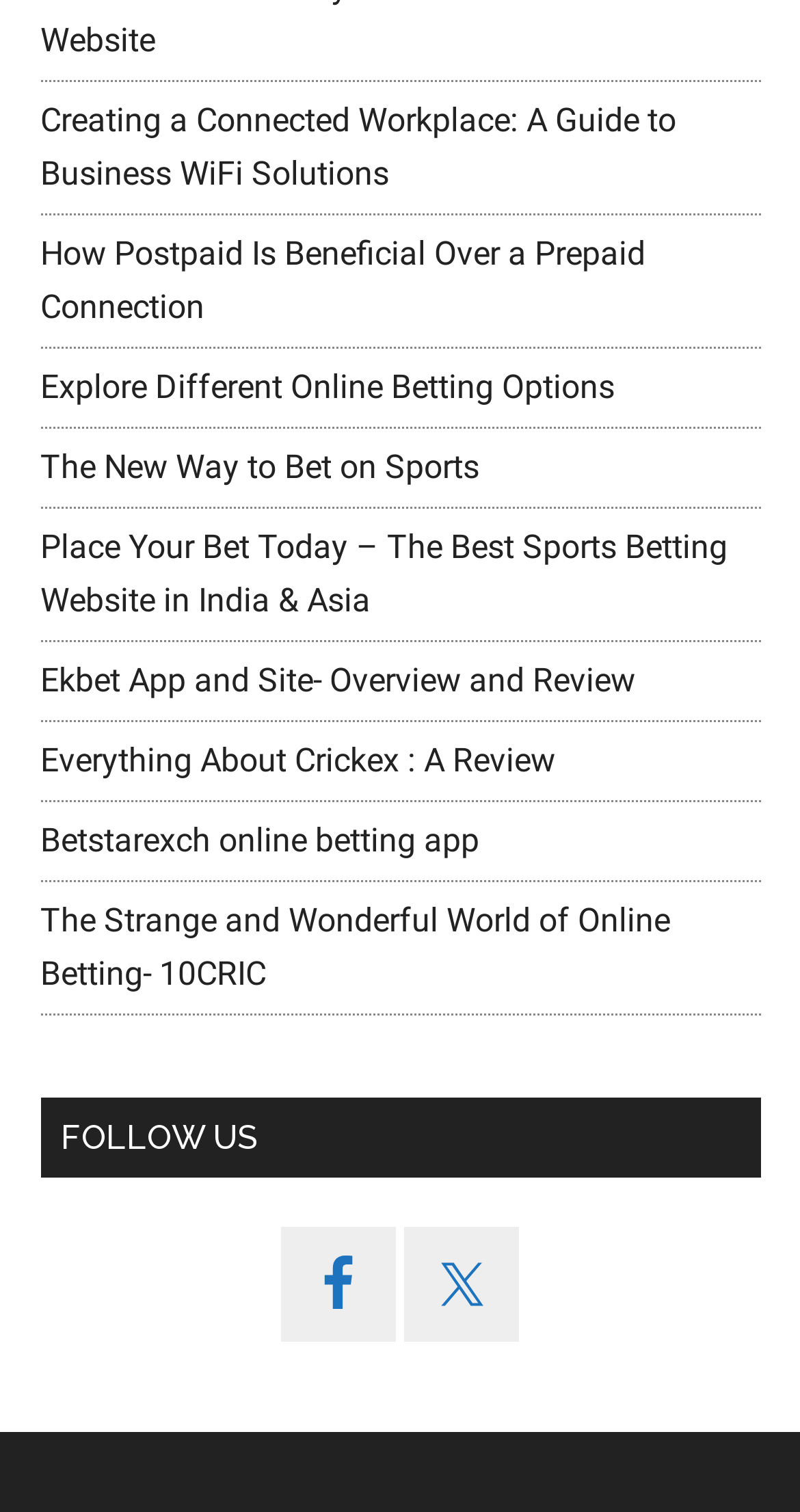Find the bounding box coordinates for the element that must be clicked to complete the instruction: "Check out '10CRIC' online betting". The coordinates should be four float numbers between 0 and 1, indicated as [left, top, right, bottom].

[0.05, 0.595, 0.837, 0.656]